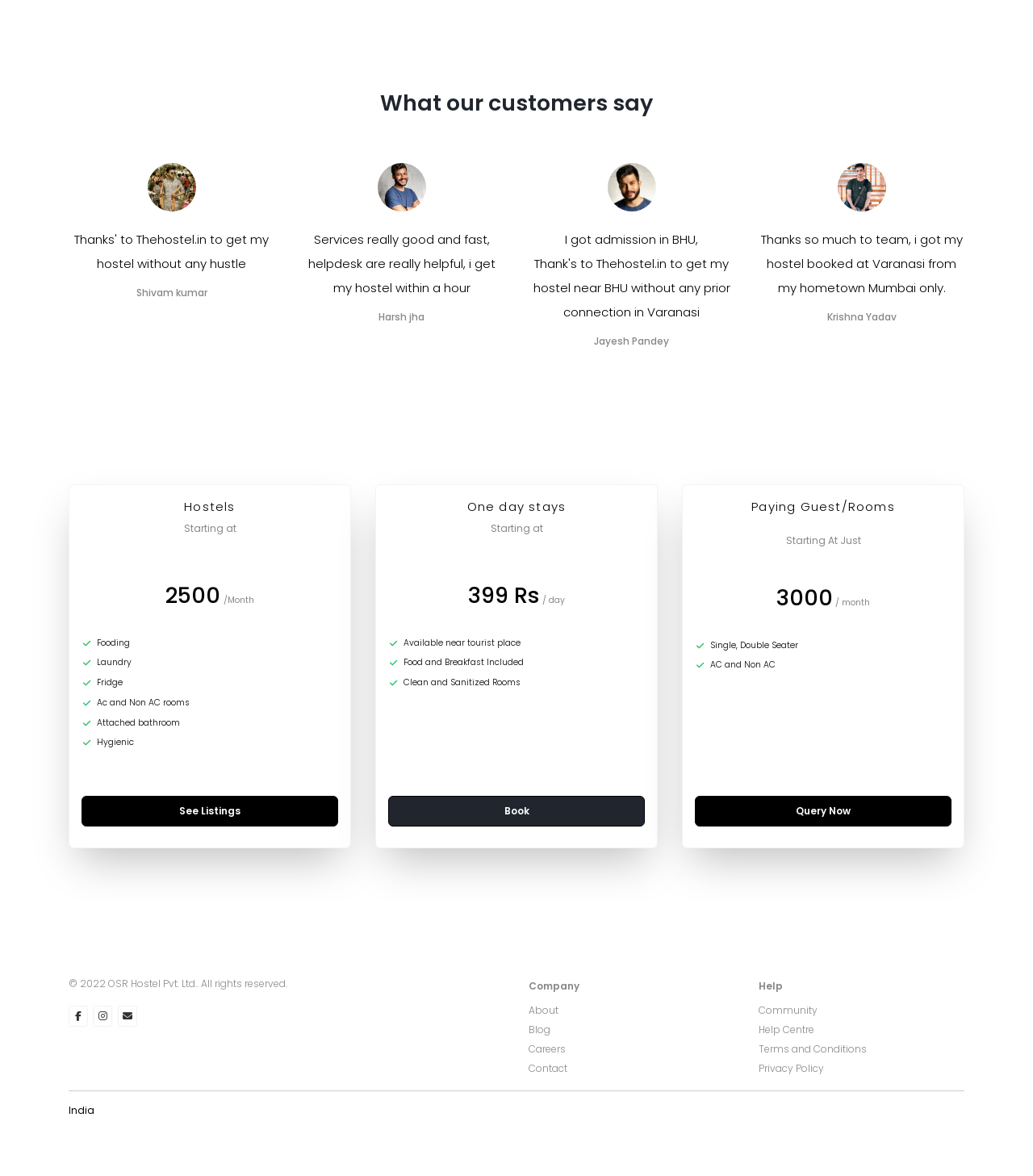What do customers say about the services?
Using the details from the image, give an elaborate explanation to answer the question.

Based on the customer testimonials, Shivam Kumar says 'Services really good and fast, helpdesk are really helpful, i get my hostel within a hour', which indicates that customers are satisfied with the services.